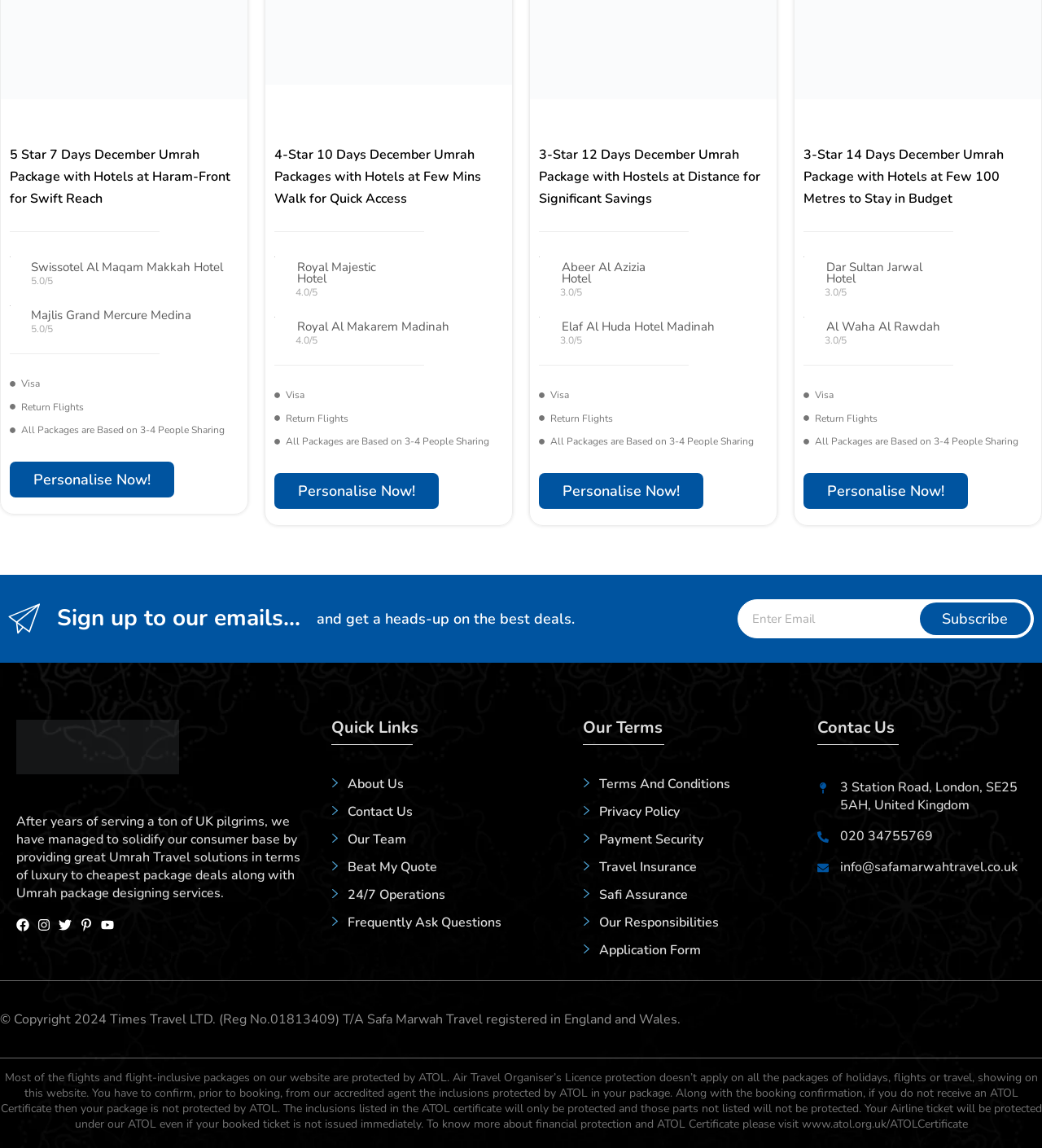What is the email subscription service for?
Carefully analyze the image and provide a detailed answer to the question.

I found the email subscription service by looking at the StaticText element that describes it, which says 'Sign up to our emails... and get a heads-up on the best deals'.